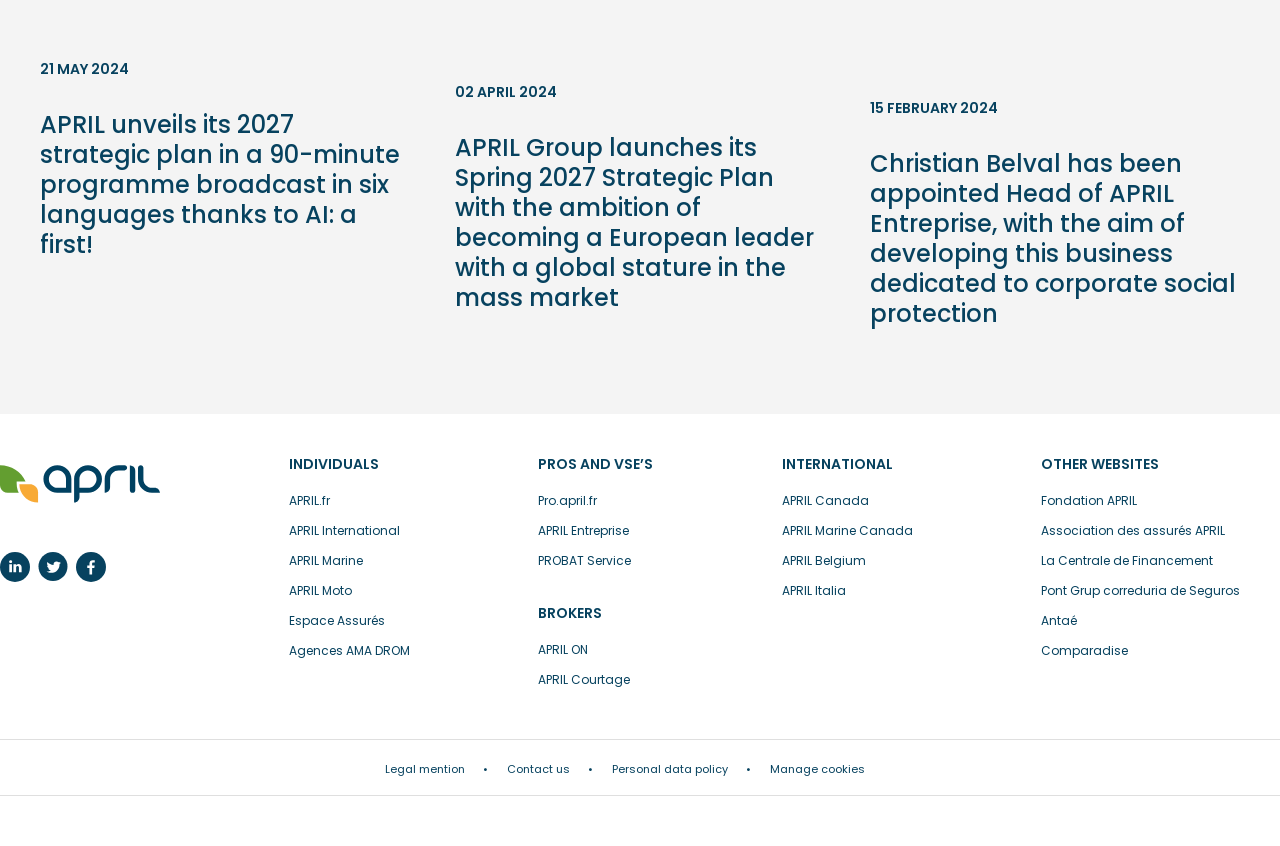Find and specify the bounding box coordinates that correspond to the clickable region for the instruction: "Visit APRIL International website".

[0.225, 0.618, 0.312, 0.638]